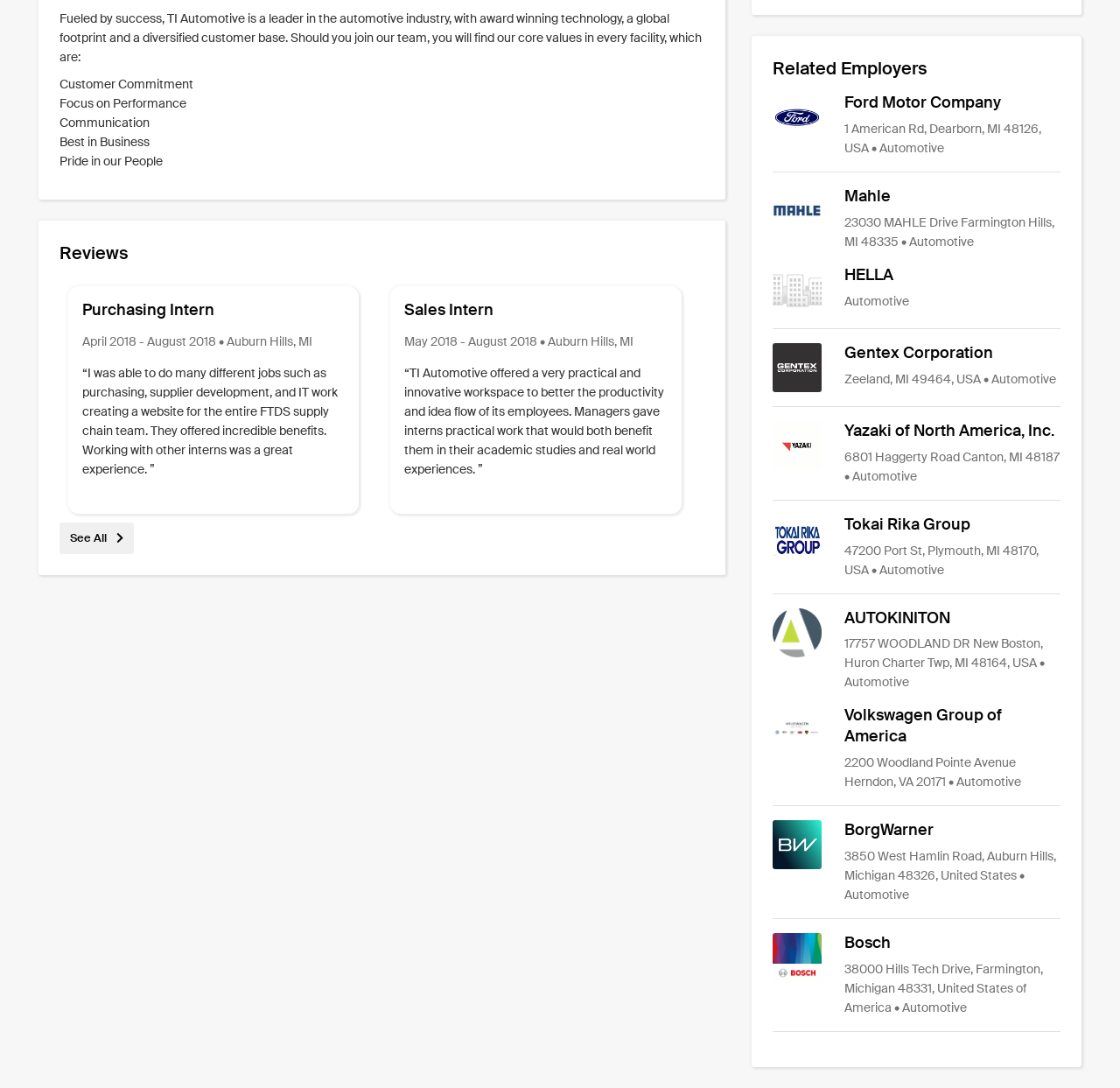Locate the bounding box of the UI element defined by this description: "See All". The coordinates should be given as four float numbers between 0 and 1, formatted as [left, top, right, bottom].

[0.053, 0.488, 0.12, 0.501]